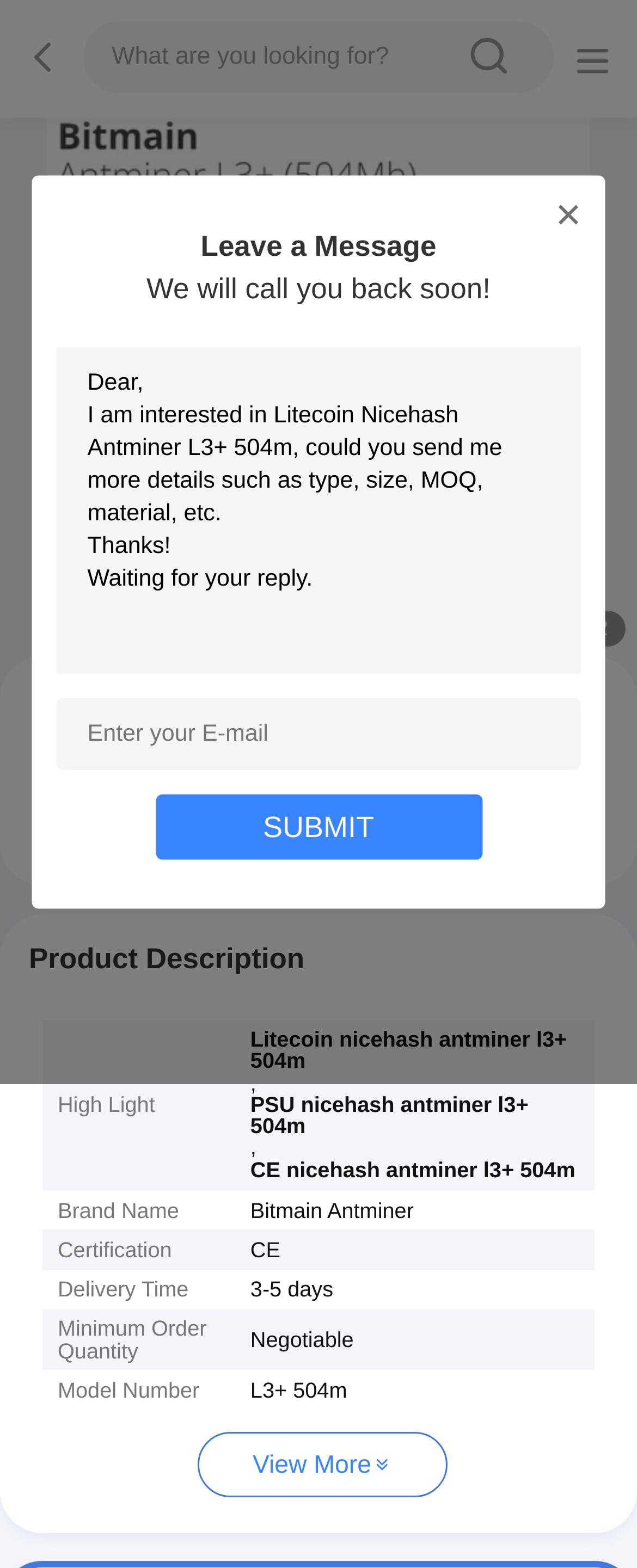Offer an extensive depiction of the webpage and its key elements.

This webpage is about a product called Litecoin Nicehash Antminer L3+ 504m. At the top, there is a heading with the product name, and below it, there is a large image of the product. 

On the top right, there is a search bar with a magnifying glass icon and a placeholder text "What are you looking for?". Next to the search bar, there is a button with a Chinese character "sousou" and a text "\ue717".

Below the image, there are two columns of information. The left column has the product description, price, and minimum order quantity. The price and minimum order quantity are both listed as "Negotiable". There are also two buttons, "Get Best Price" and "Contact Now", which are likely for inquiring about the product.

The right column has a table with detailed product specifications, including brand name, certification, delivery time, and model number. The brand name is listed as "Bitmain Antminer", and the certification is "CE". The delivery time is 3-5 days, and the model number is "L3+ 504m".

At the bottom of the page, there is a section for leaving a message, with a text box and a submit button. There is also a sample message that can be used as a template.